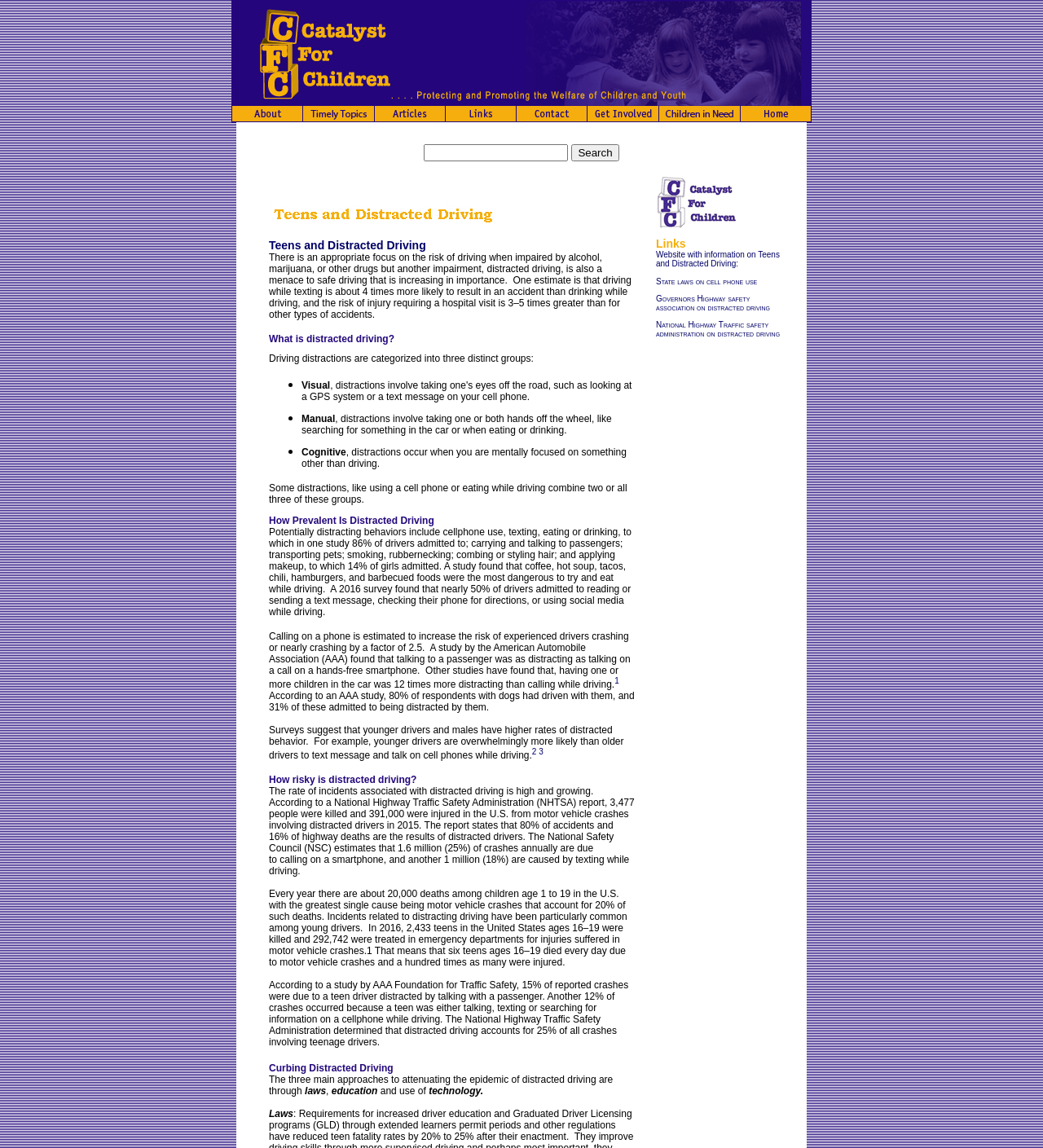Please identify the bounding box coordinates for the region that you need to click to follow this instruction: "Click the 'About Us' link".

[0.222, 0.097, 0.291, 0.109]